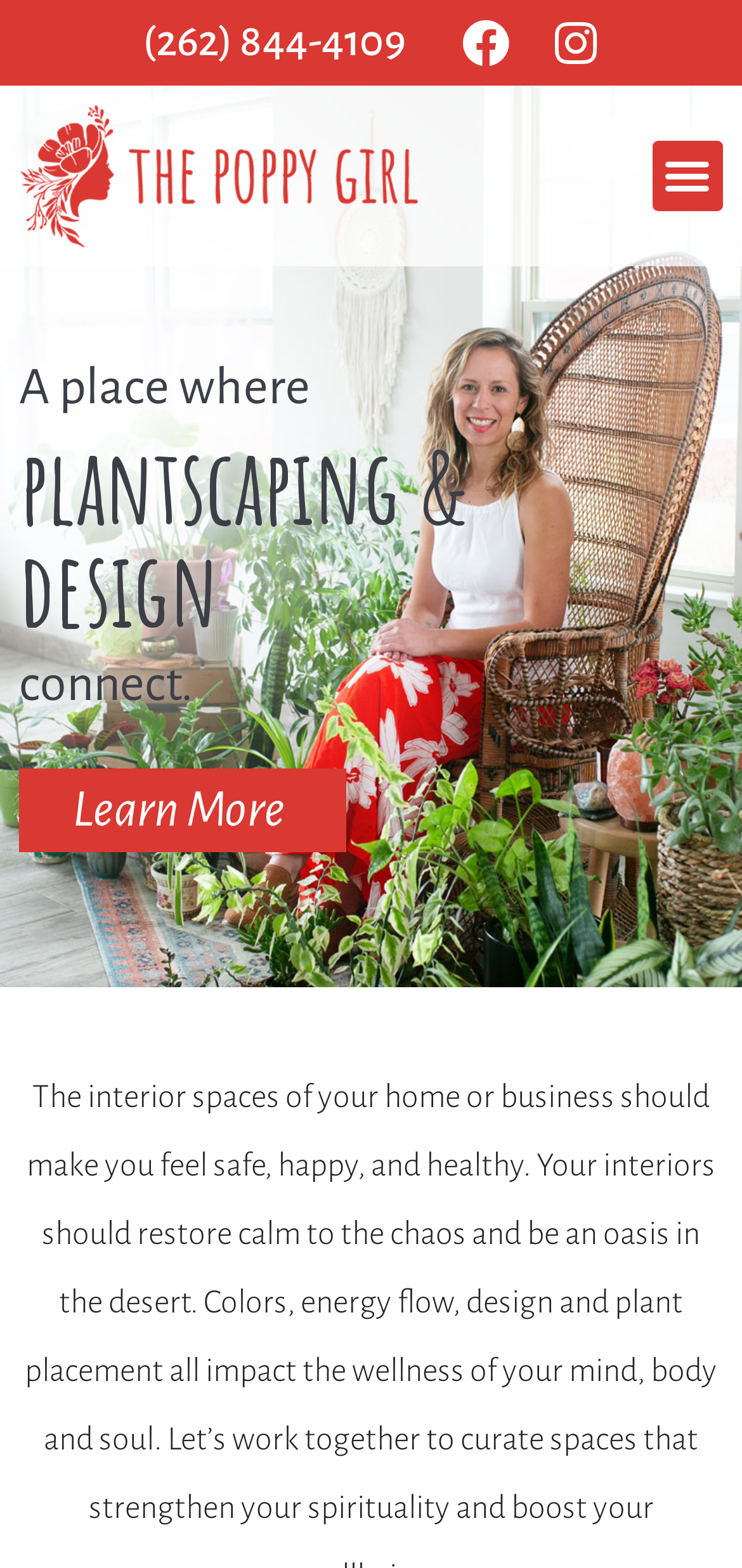What is the text on the link below the headings? Look at the image and give a one-word or short phrase answer.

Learn More